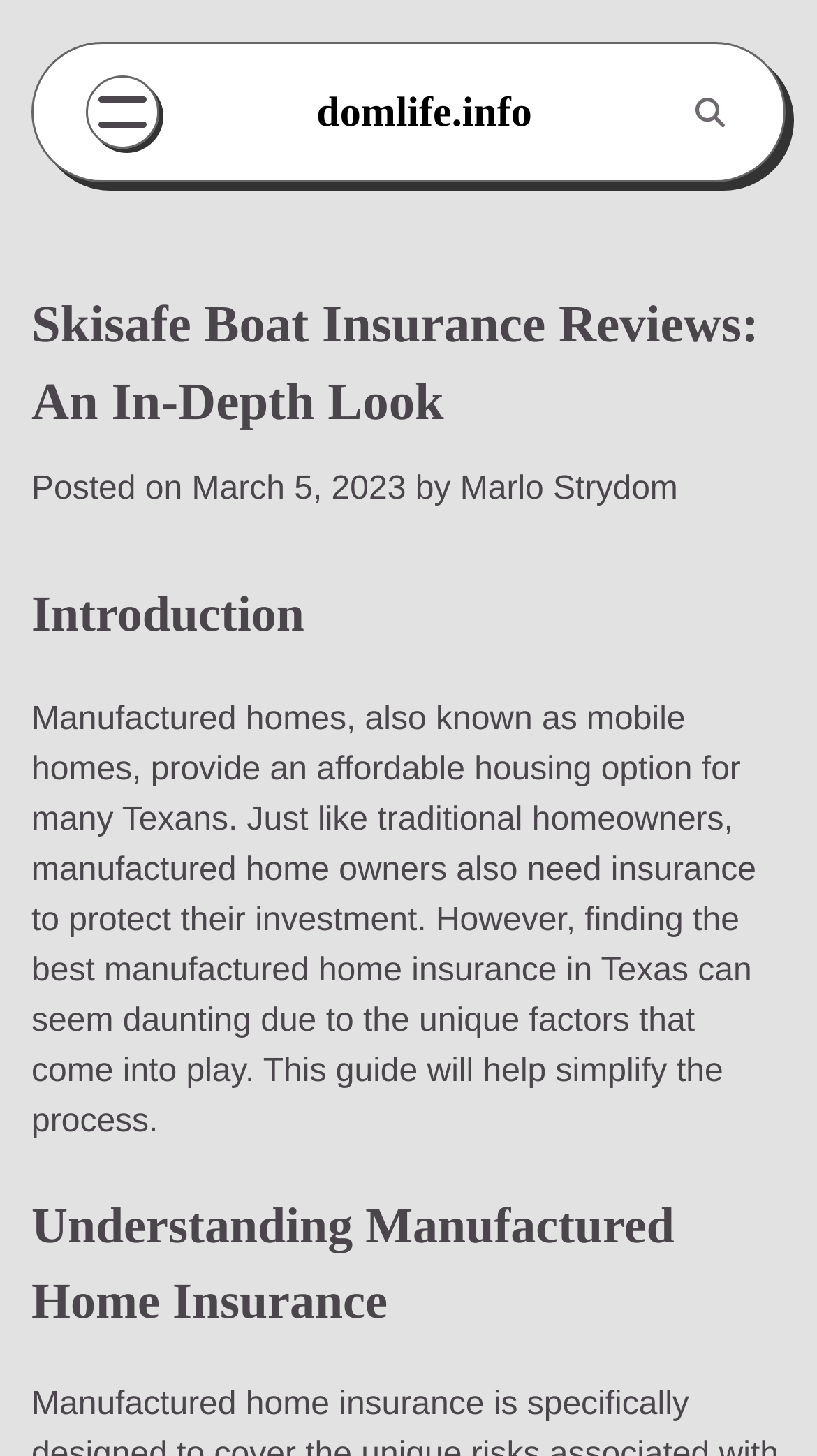Identify and provide the main heading of the webpage.

Skisafe Boat Insurance Reviews: An In-Depth Look